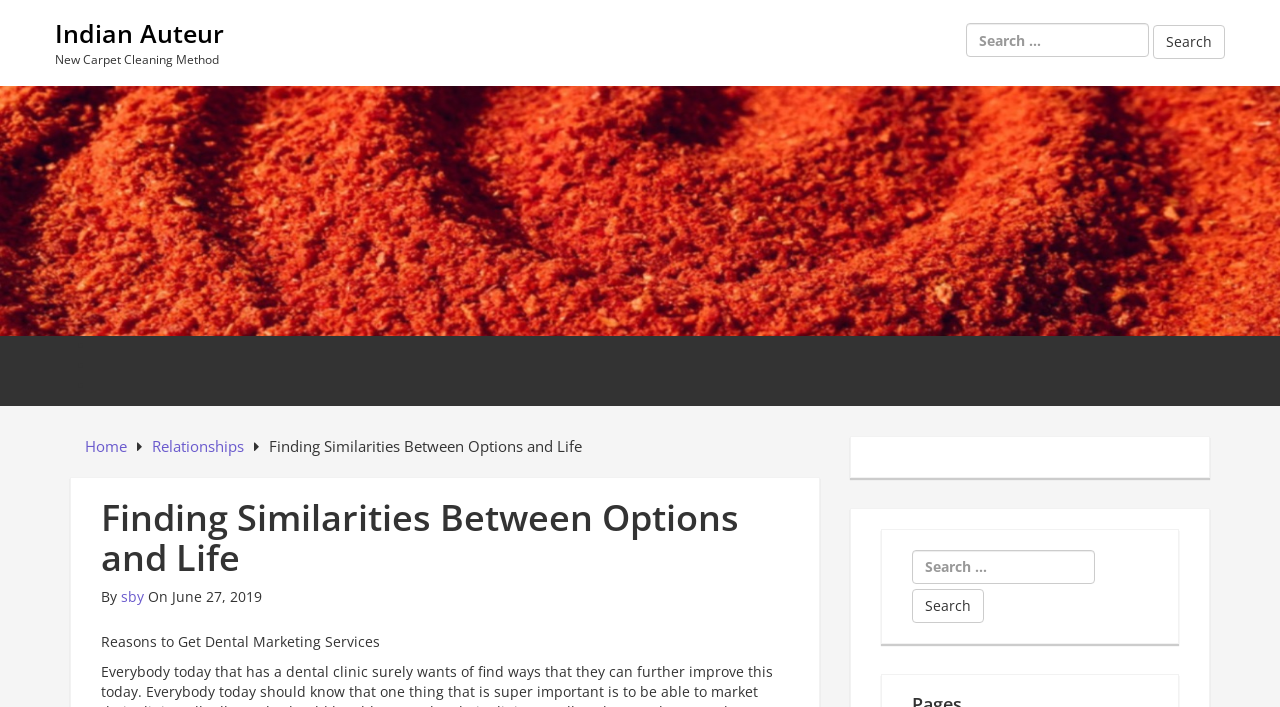How many navigation menus are there on the webpage?
Identify the answer in the screenshot and reply with a single word or phrase.

2